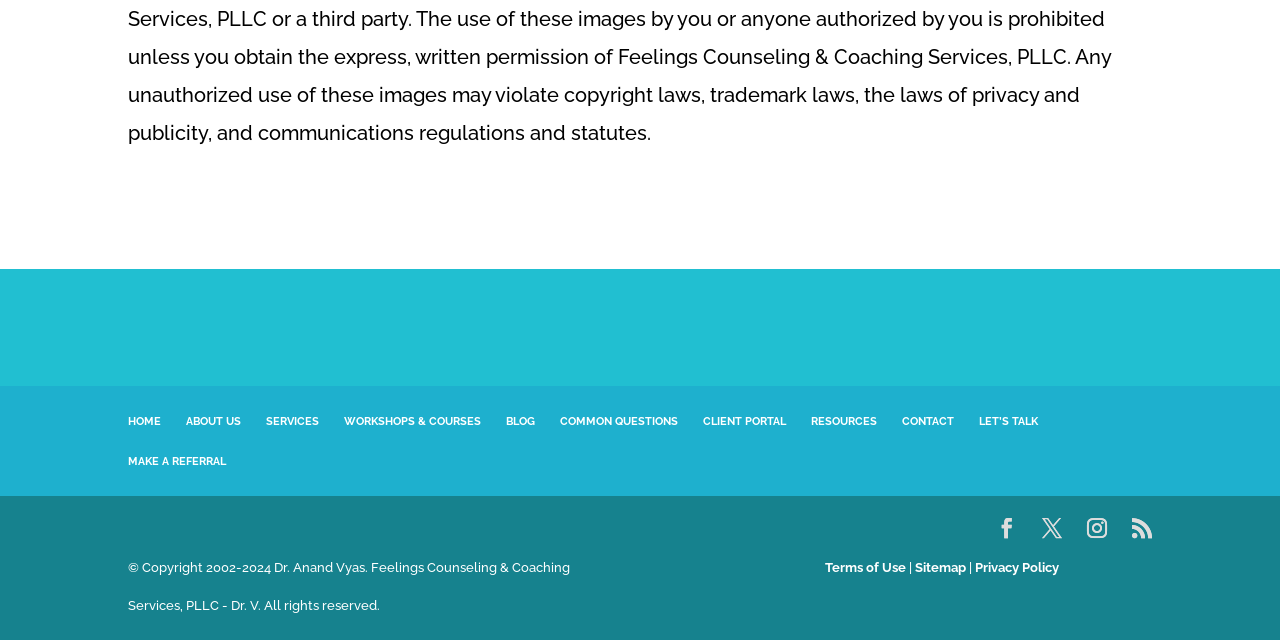Determine the bounding box coordinates for the region that must be clicked to execute the following instruction: "Contact us".

None